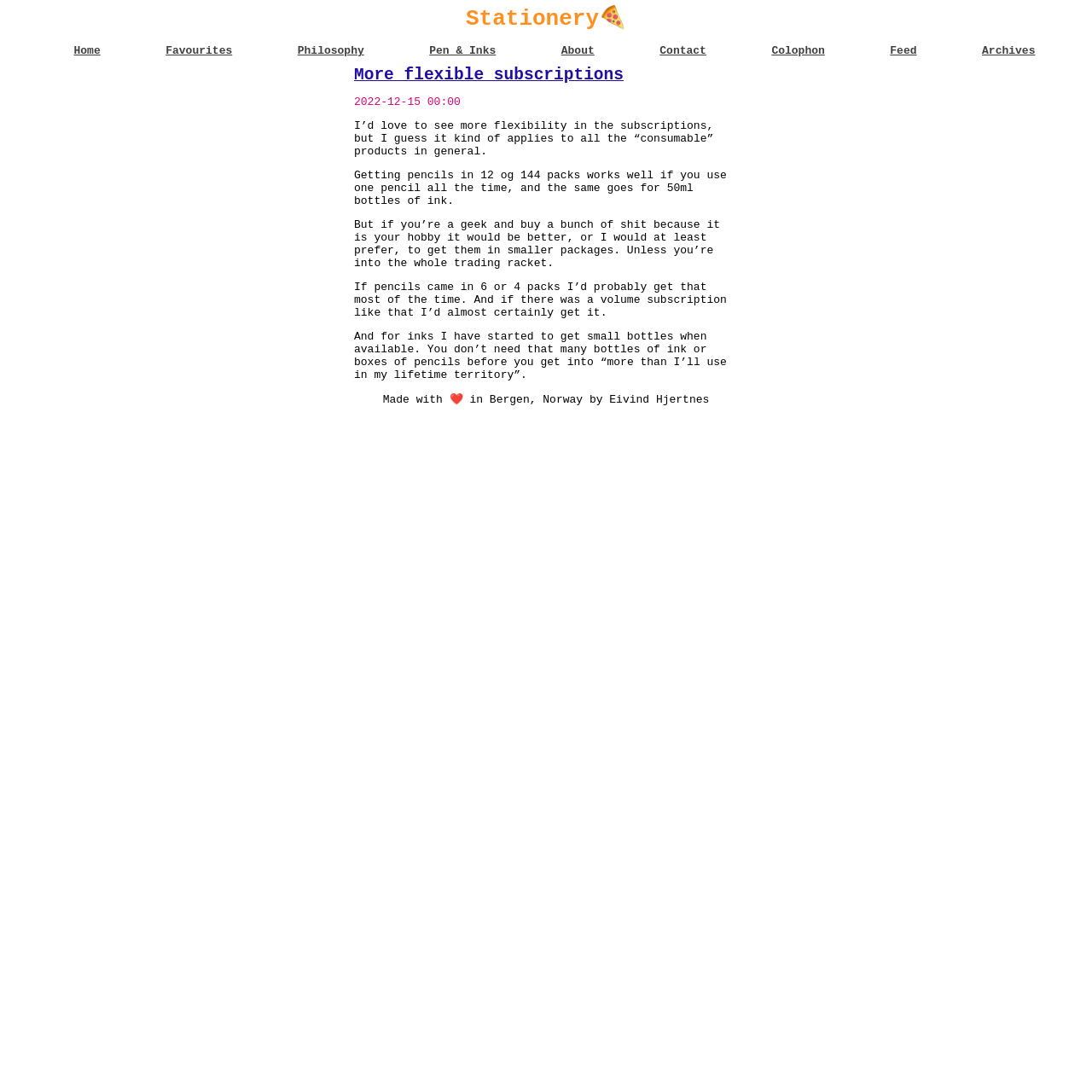Identify the bounding box coordinates for the element you need to click to achieve the following task: "explore Pen & Inks". Provide the bounding box coordinates as four float numbers between 0 and 1, in the form [left, top, right, bottom].

[0.393, 0.041, 0.454, 0.052]